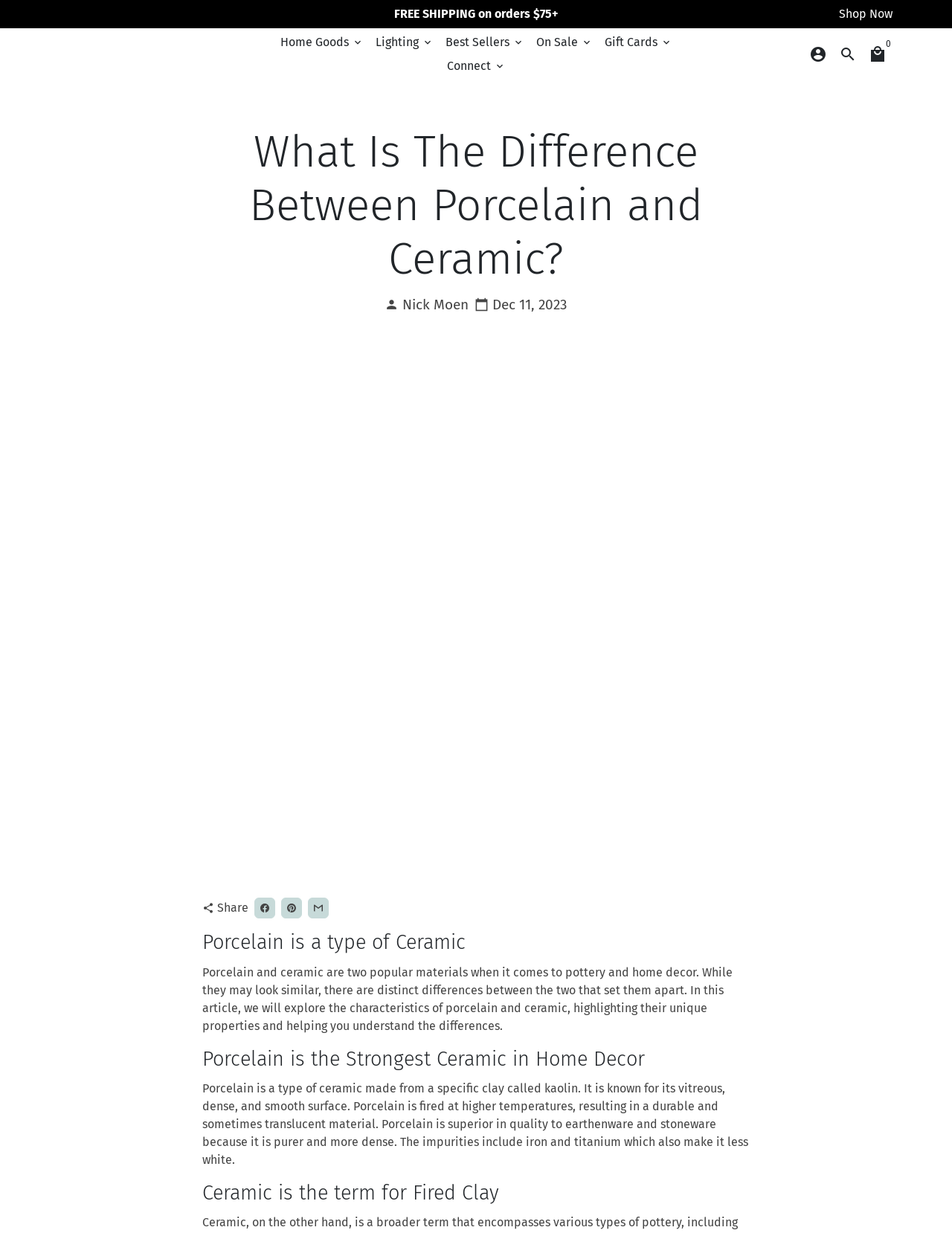Identify the bounding box coordinates of the element to click to follow this instruction: 'View your cart'. Ensure the coordinates are four float values between 0 and 1, provided as [left, top, right, bottom].

[0.906, 0.032, 0.938, 0.056]